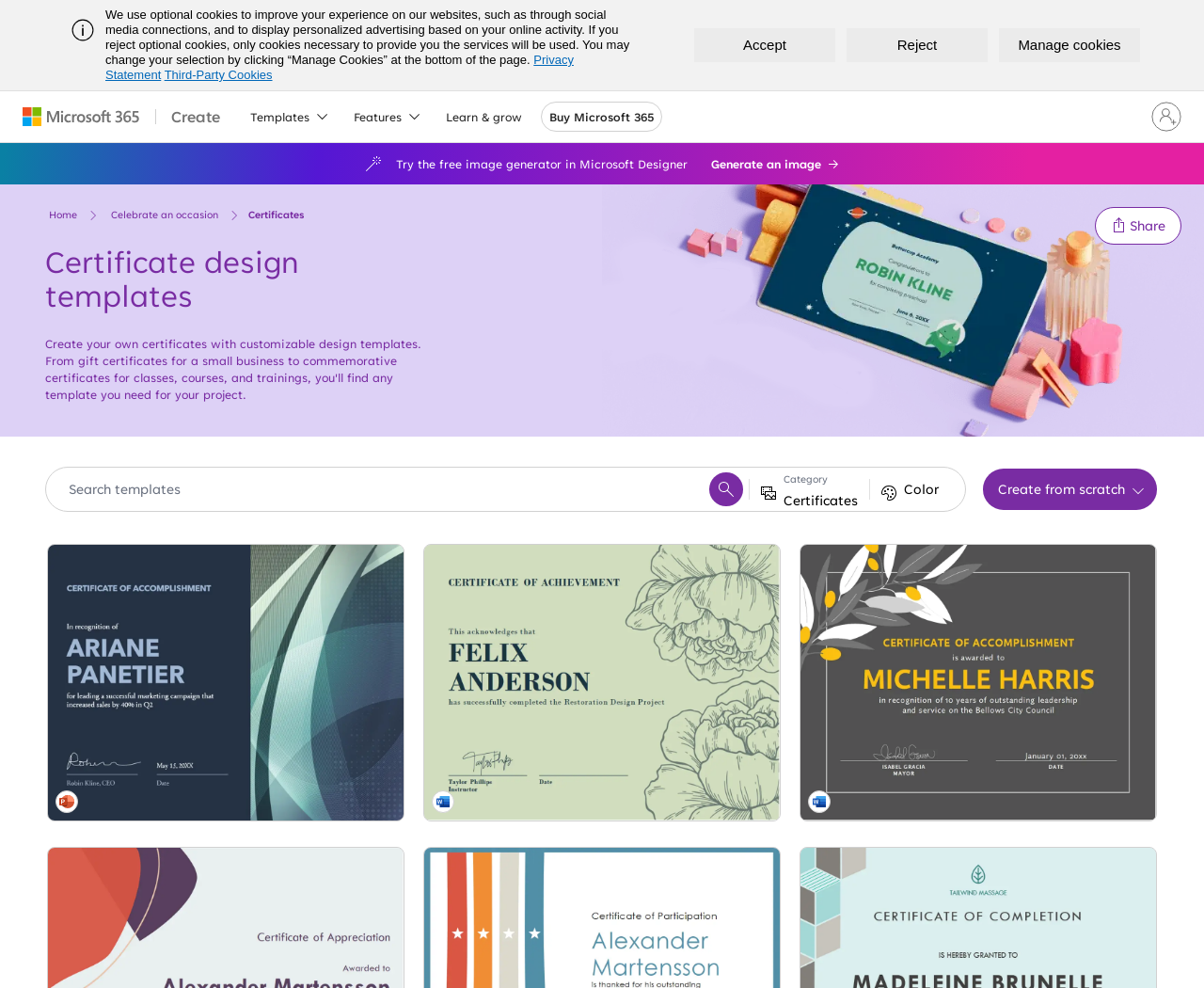Please identify the bounding box coordinates of the element's region that should be clicked to execute the following instruction: "View the 'Relationship' category". The bounding box coordinates must be four float numbers between 0 and 1, i.e., [left, top, right, bottom].

None